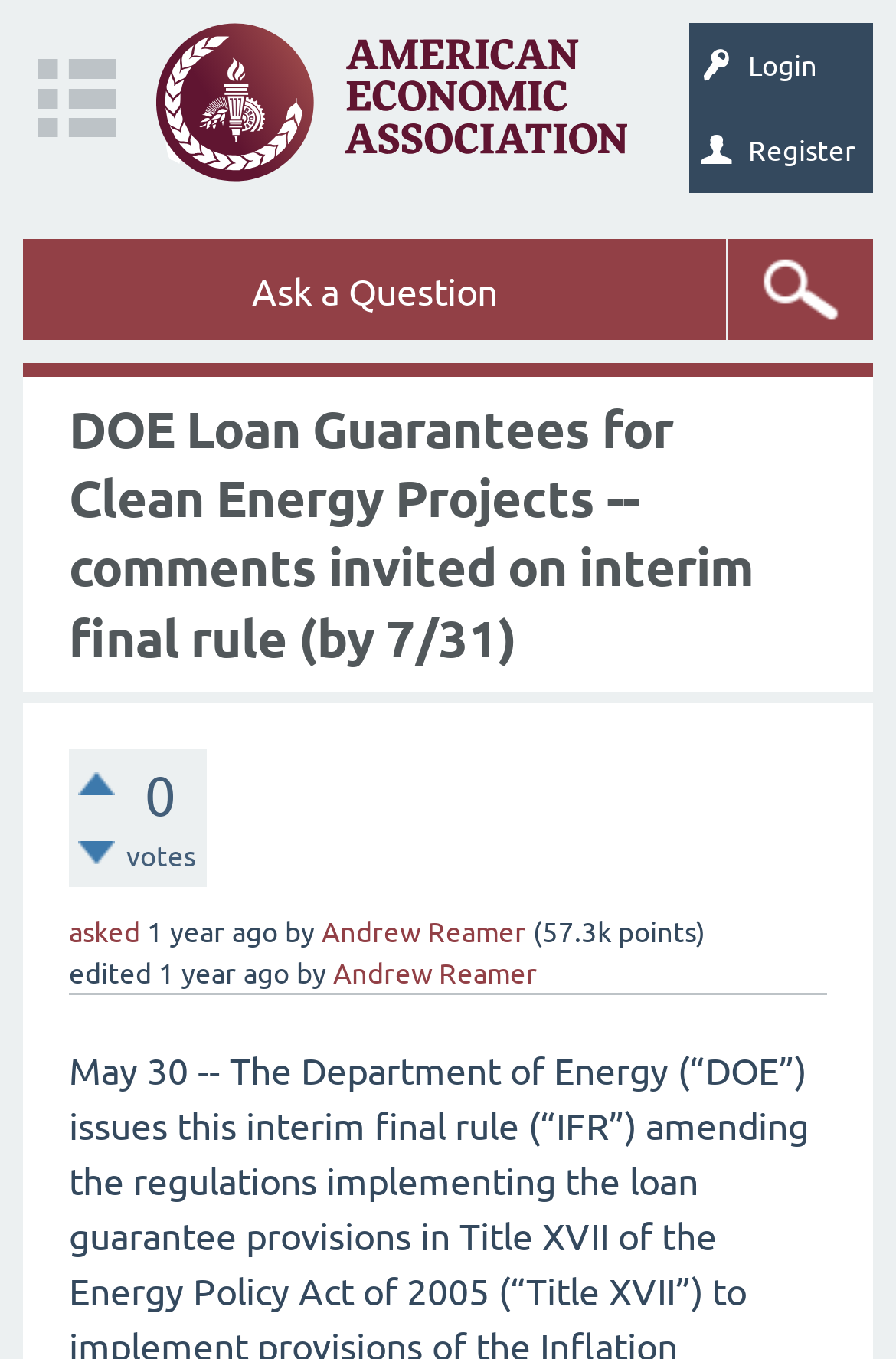Find and provide the bounding box coordinates for the UI element described with: "Register".

[0.769, 0.079, 0.974, 0.142]